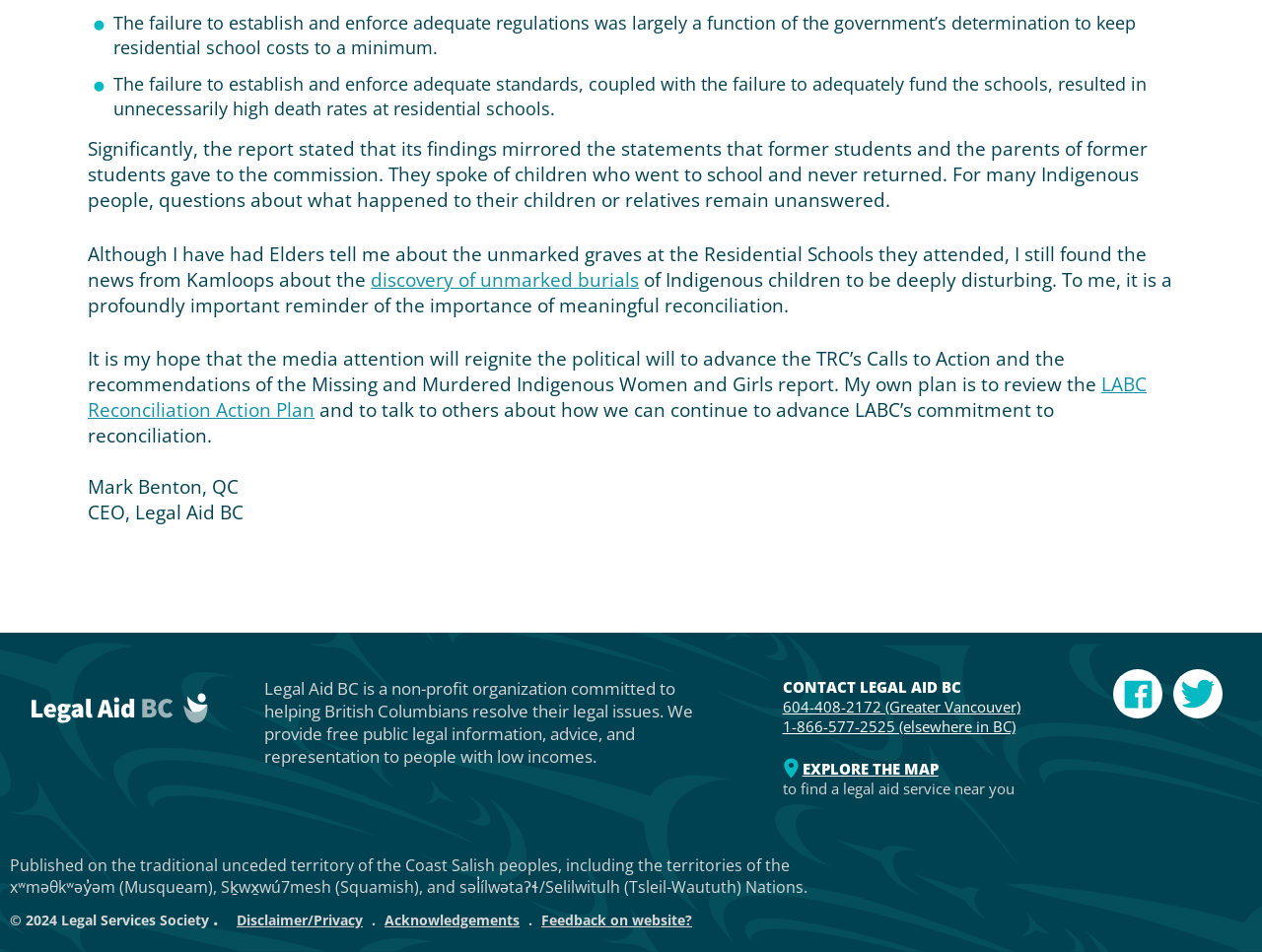Specify the bounding box coordinates (top-left x, top-left y, bottom-right x, bottom-right y) of the UI element in the screenshot that matches this description: LABC Reconciliation Action Plan

[0.07, 0.391, 0.909, 0.444]